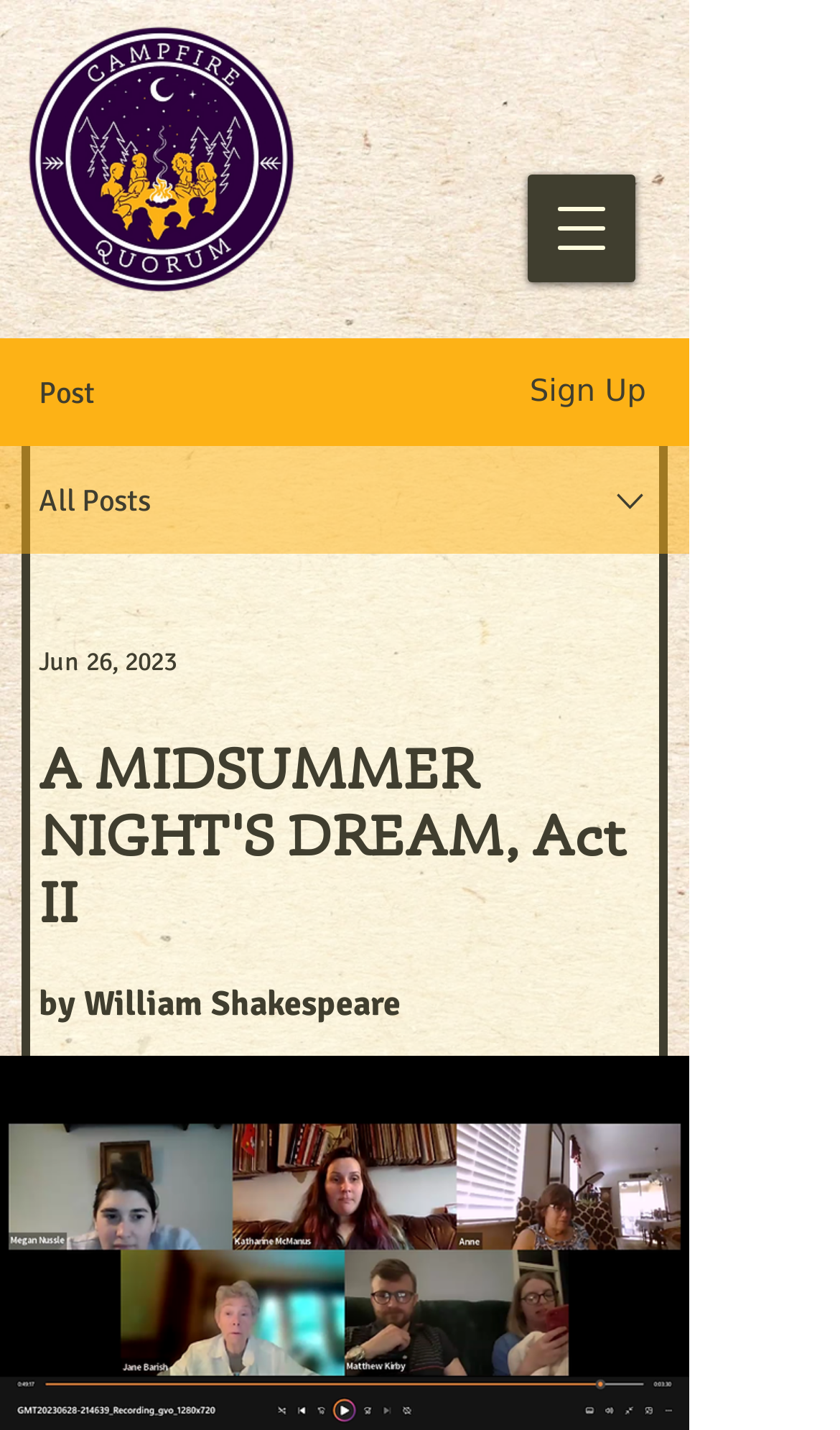Based on the image, please elaborate on the answer to the following question:
Who wrote 'A MIDSUMMER NIGHT'S DREAM, Act II'?

I found a StaticText element with the text 'by William Shakespeare' which is a child of the heading element 'A MIDSUMMER NIGHT'S DREAM, Act II'.